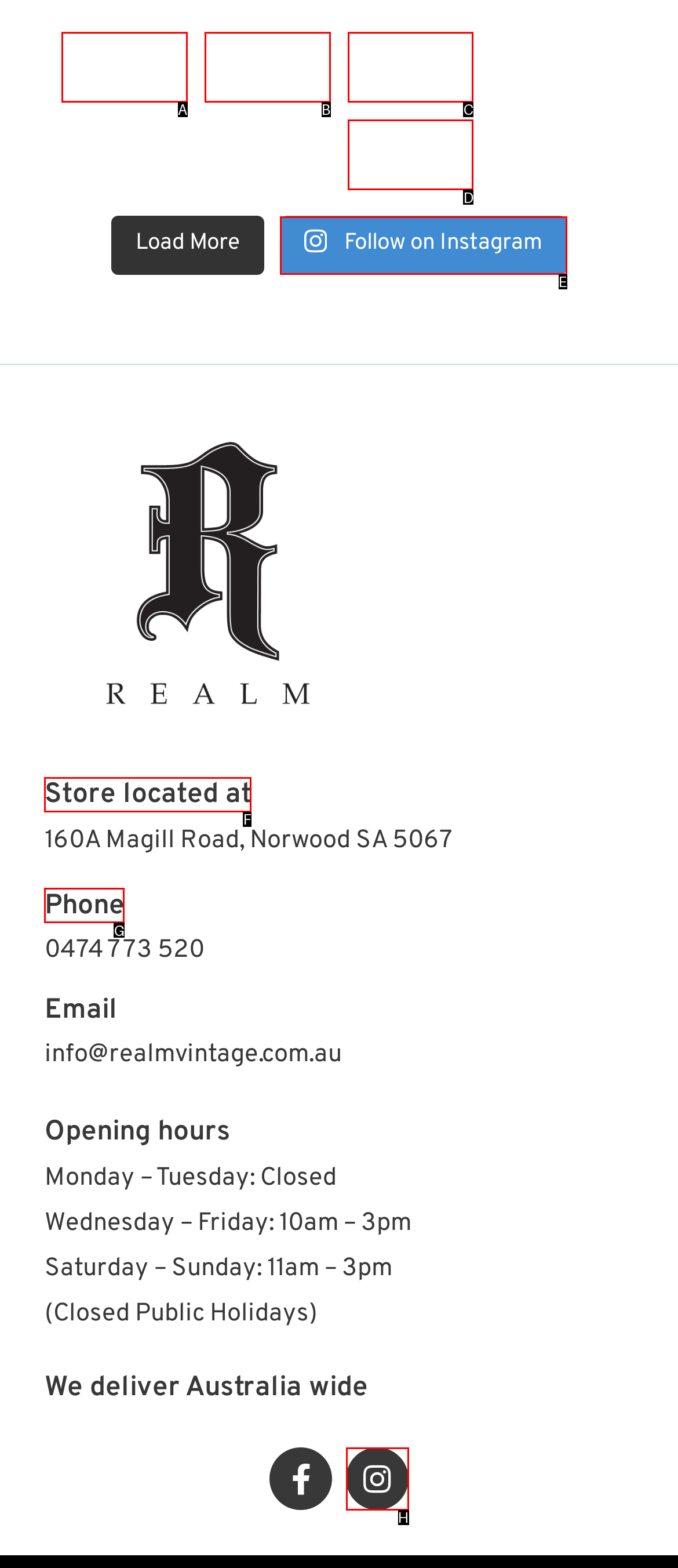Please indicate which option's letter corresponds to the task: Follow on Instagram by examining the highlighted elements in the screenshot.

E